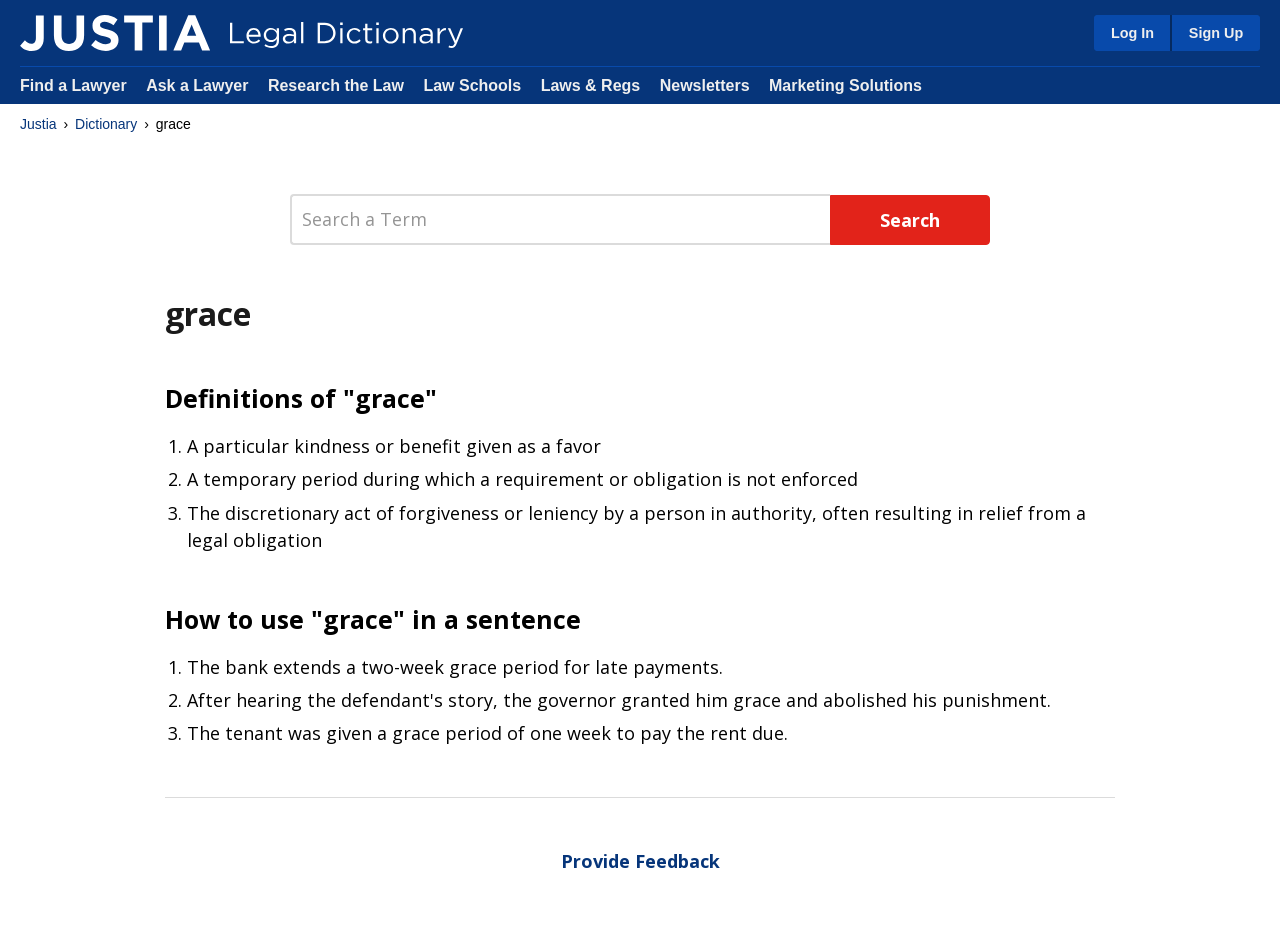Please pinpoint the bounding box coordinates for the region I should click to adhere to this instruction: "Find a lawyer".

[0.016, 0.082, 0.099, 0.101]